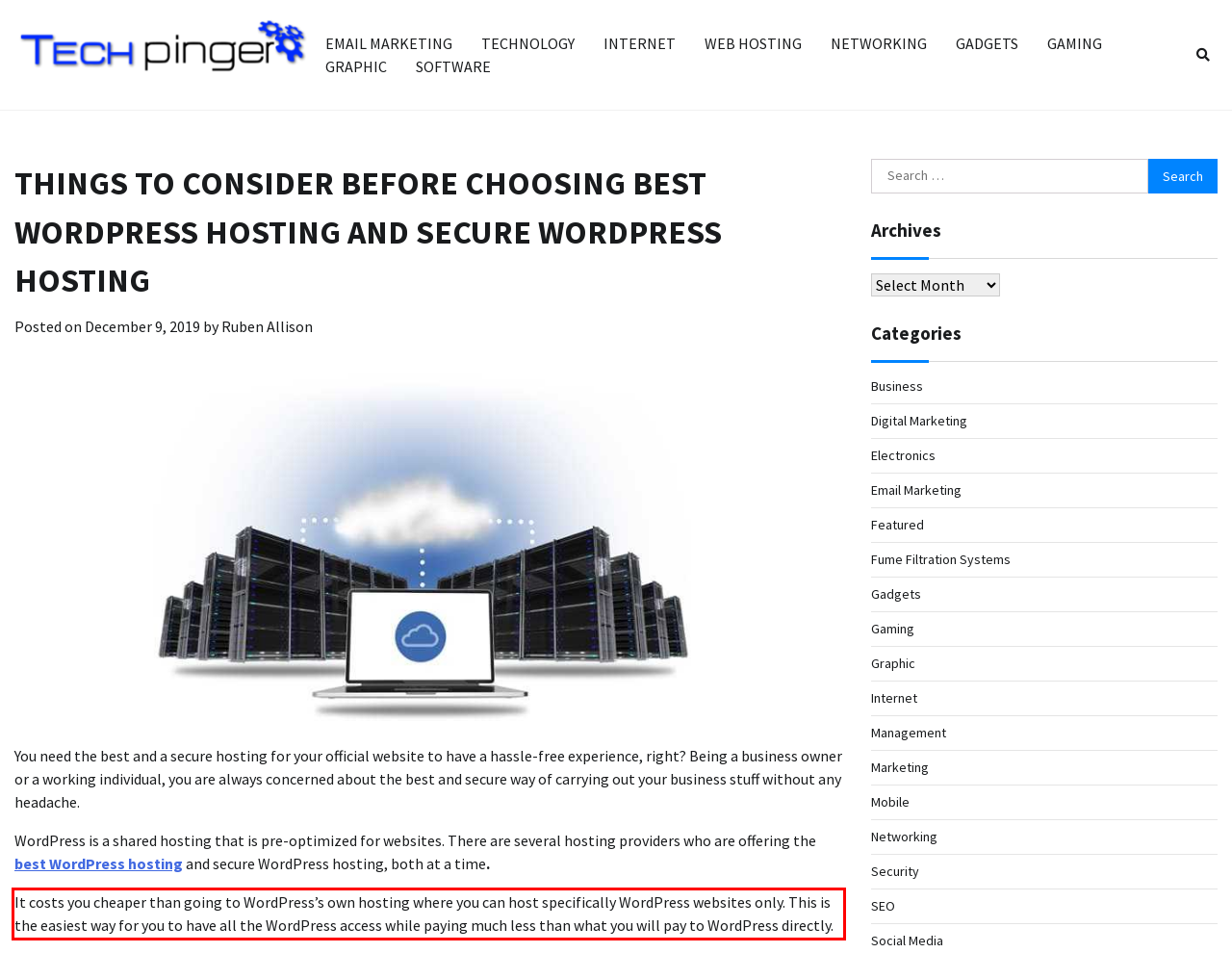Examine the webpage screenshot, find the red bounding box, and extract the text content within this marked area.

It costs you cheaper than going to WordPress’s own hosting where you can host specifically WordPress websites only. This is the easiest way for you to have all the WordPress access while paying much less than what you will pay to WordPress directly.